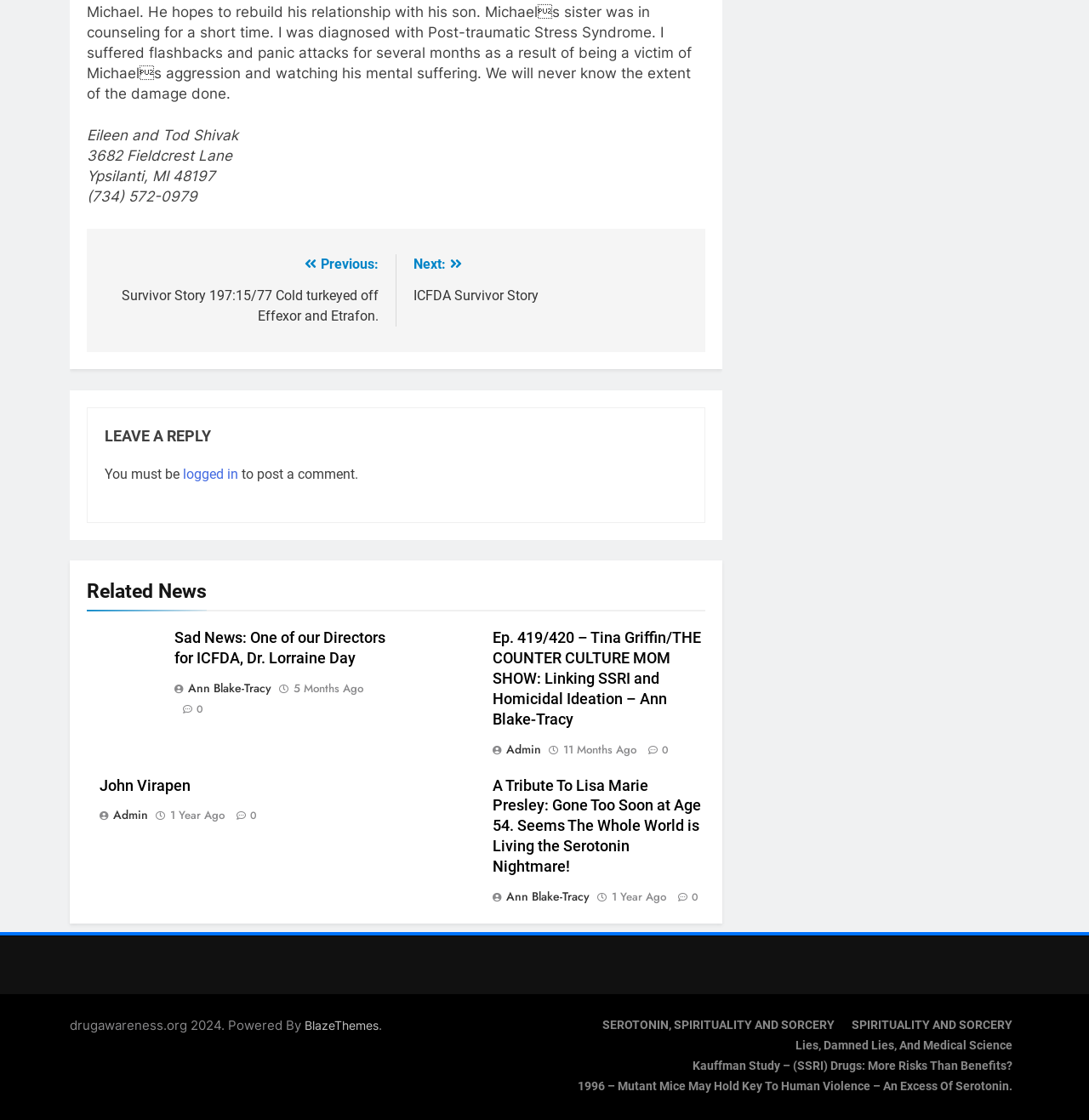What is the name of the website?
Using the visual information, answer the question in a single word or phrase.

drugawareness.org